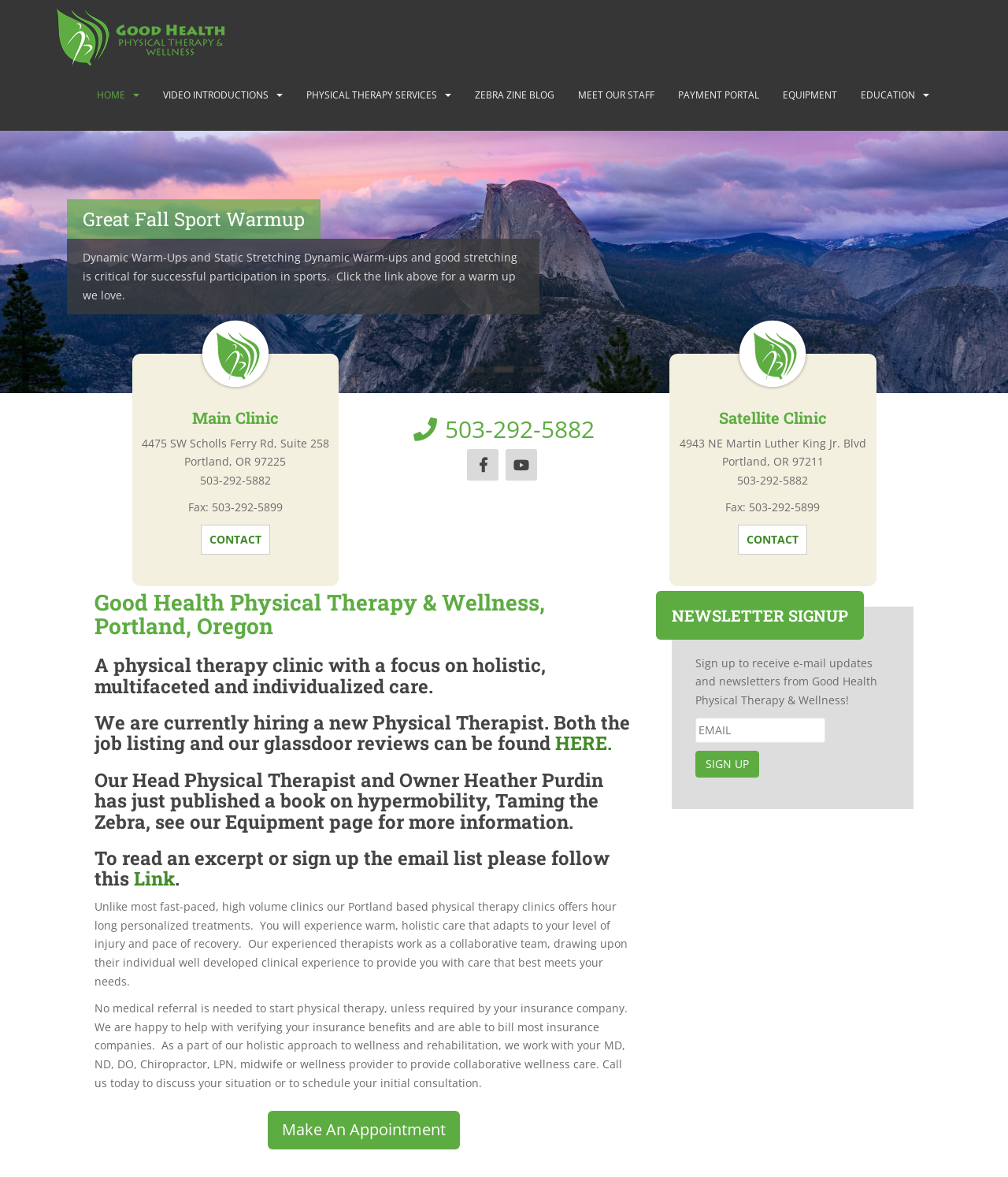Find the bounding box coordinates for the area that must be clicked to perform this action: "Click on the 'HERE' link".

[0.551, 0.621, 0.607, 0.642]